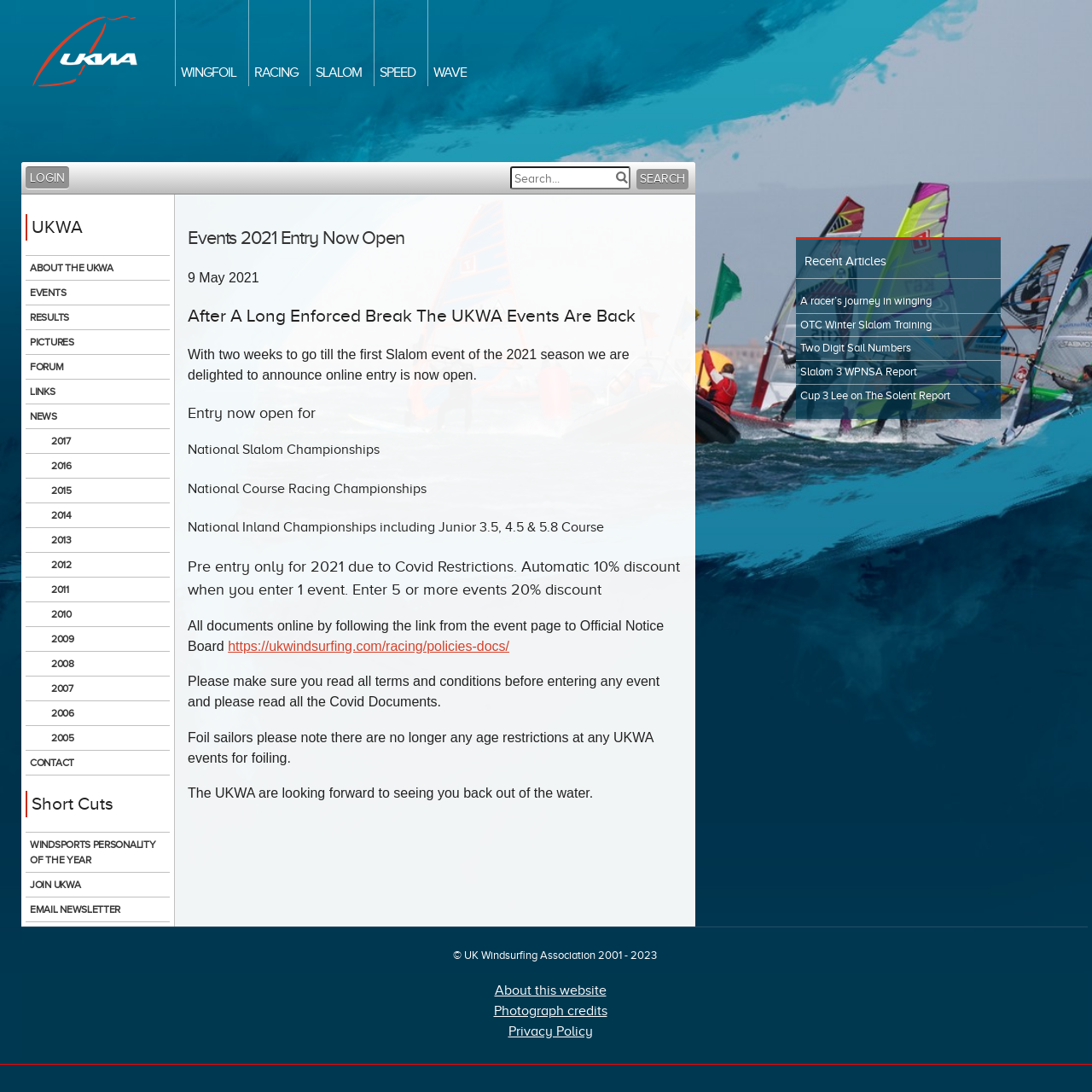Find and specify the bounding box coordinates that correspond to the clickable region for the instruction: "Click on the UKWA Logo".

[0.02, 0.004, 0.137, 0.09]